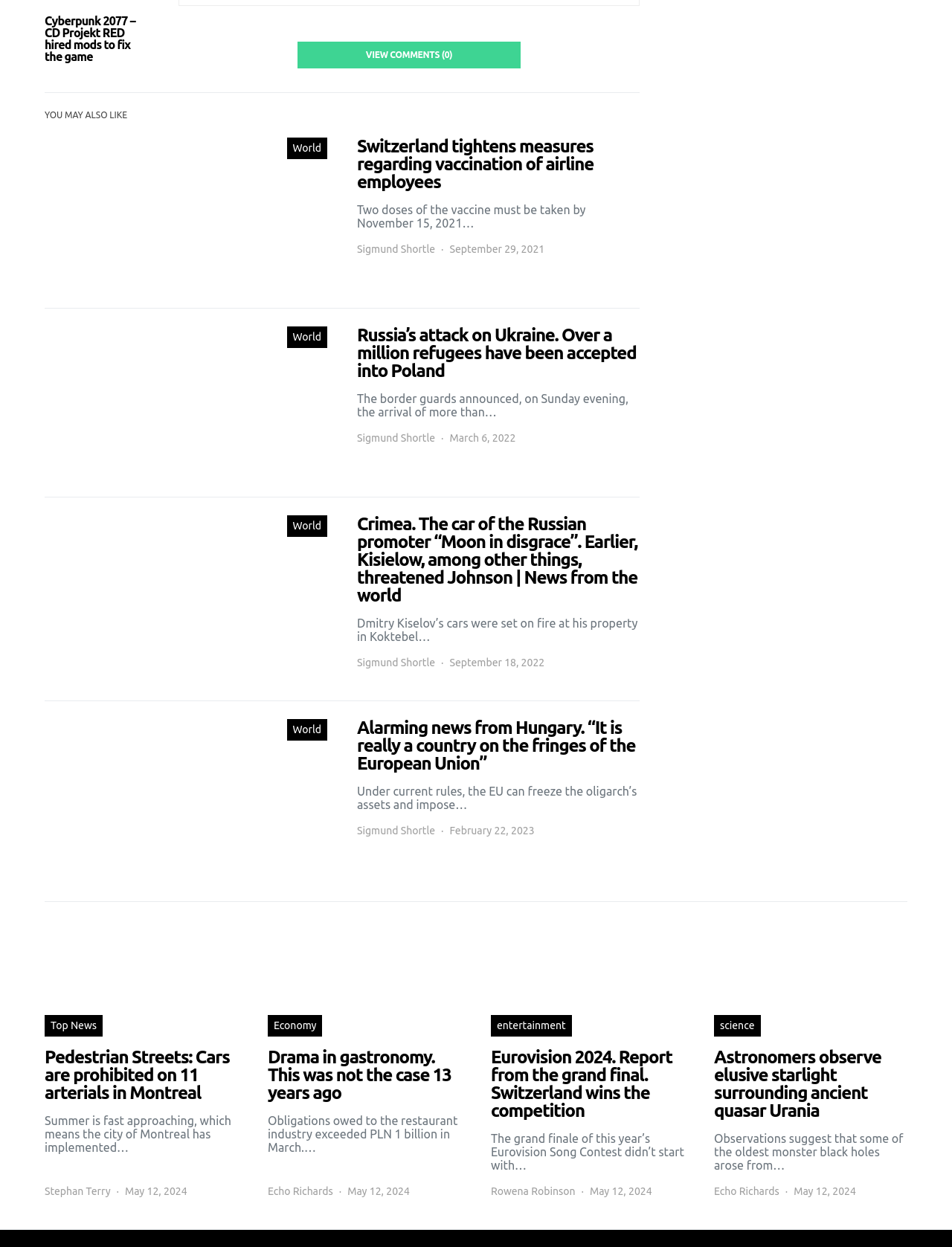Predict the bounding box for the UI component with the following description: "parent_node: Top News".

[0.047, 0.747, 0.25, 0.962]